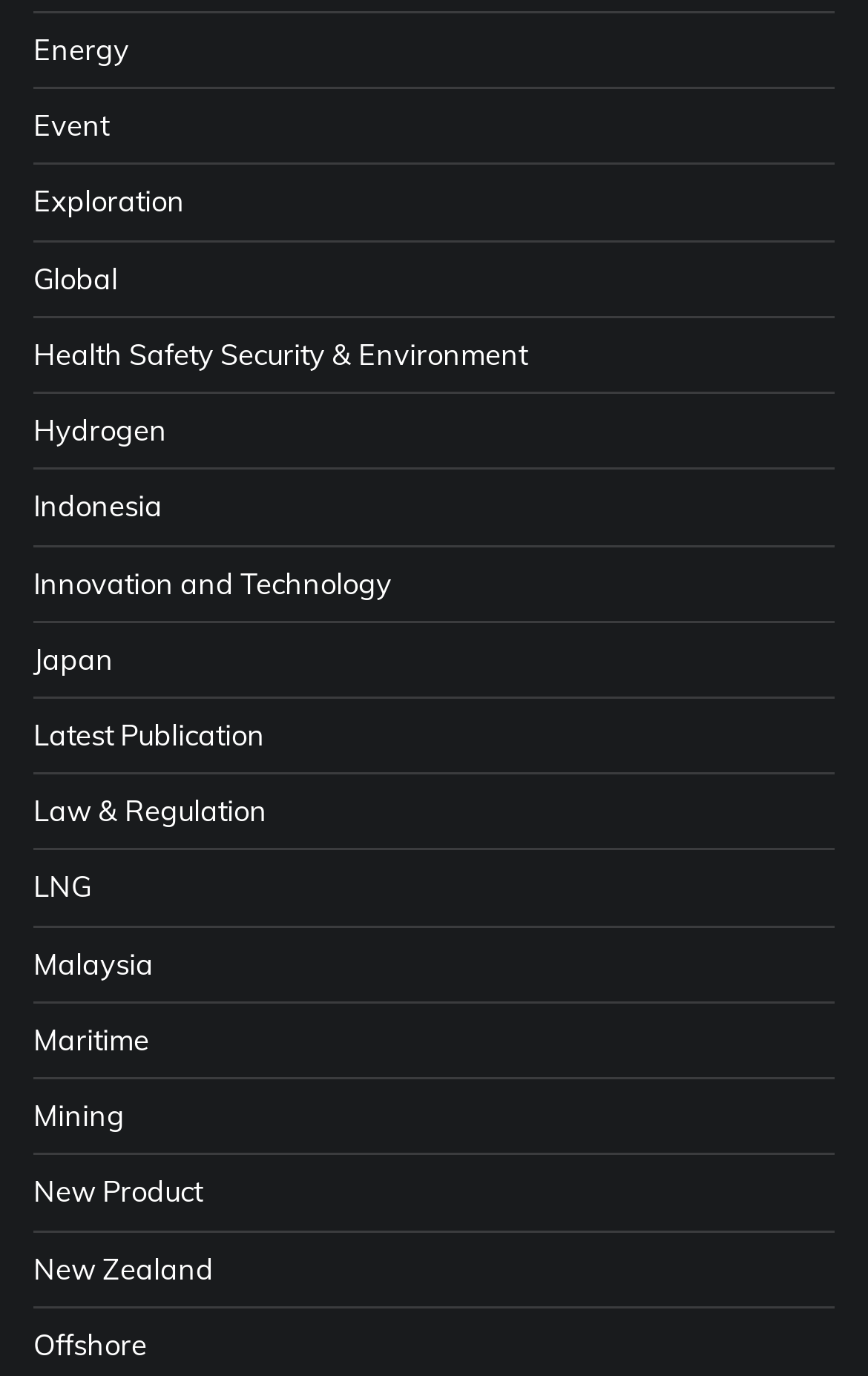How many links are in the top menu?
Based on the image, answer the question with a single word or brief phrase.

20